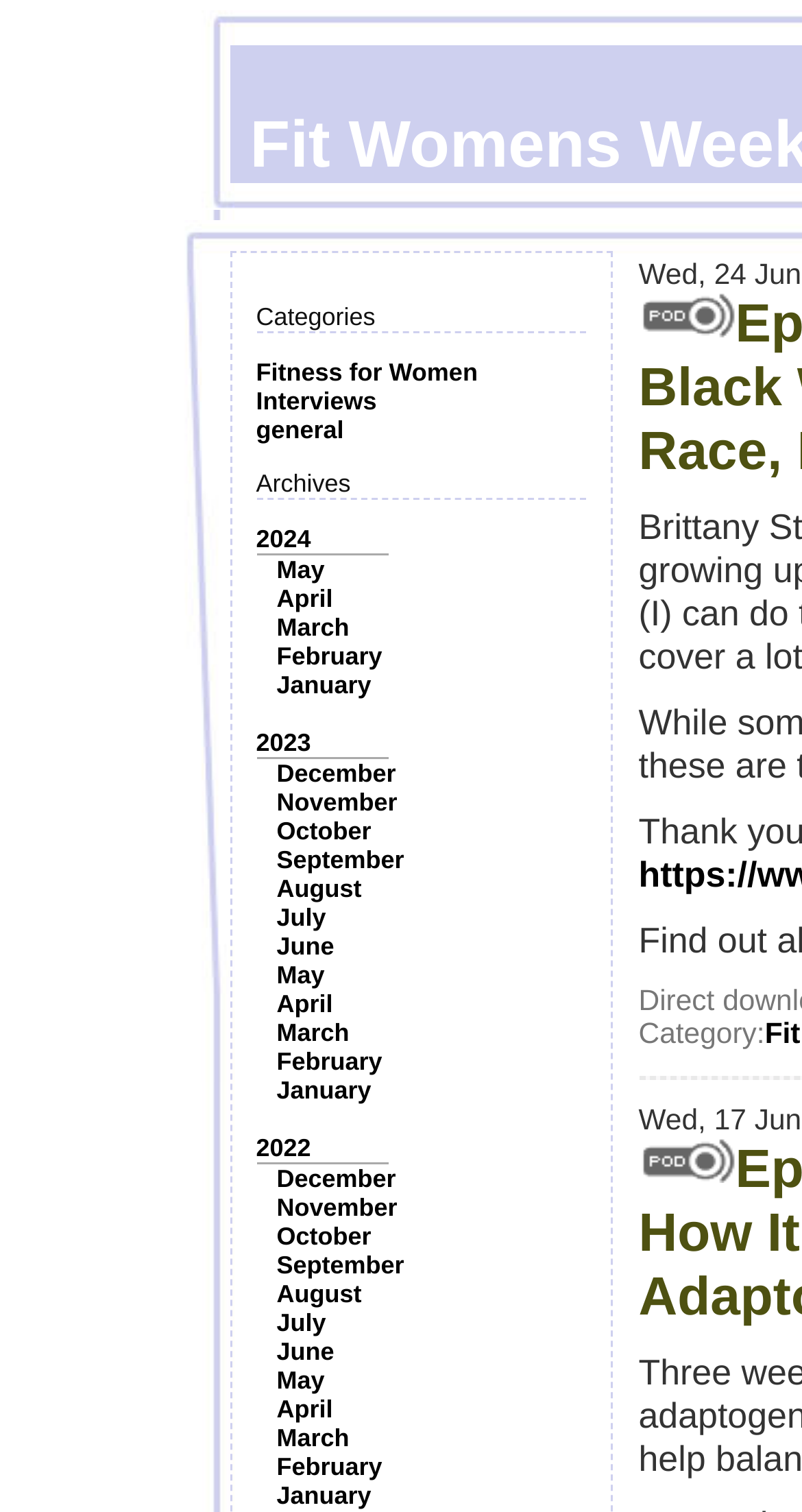Determine the coordinates of the bounding box that should be clicked to complete the instruction: "View archives for 2024". The coordinates should be represented by four float numbers between 0 and 1: [left, top, right, bottom].

[0.319, 0.347, 0.388, 0.366]